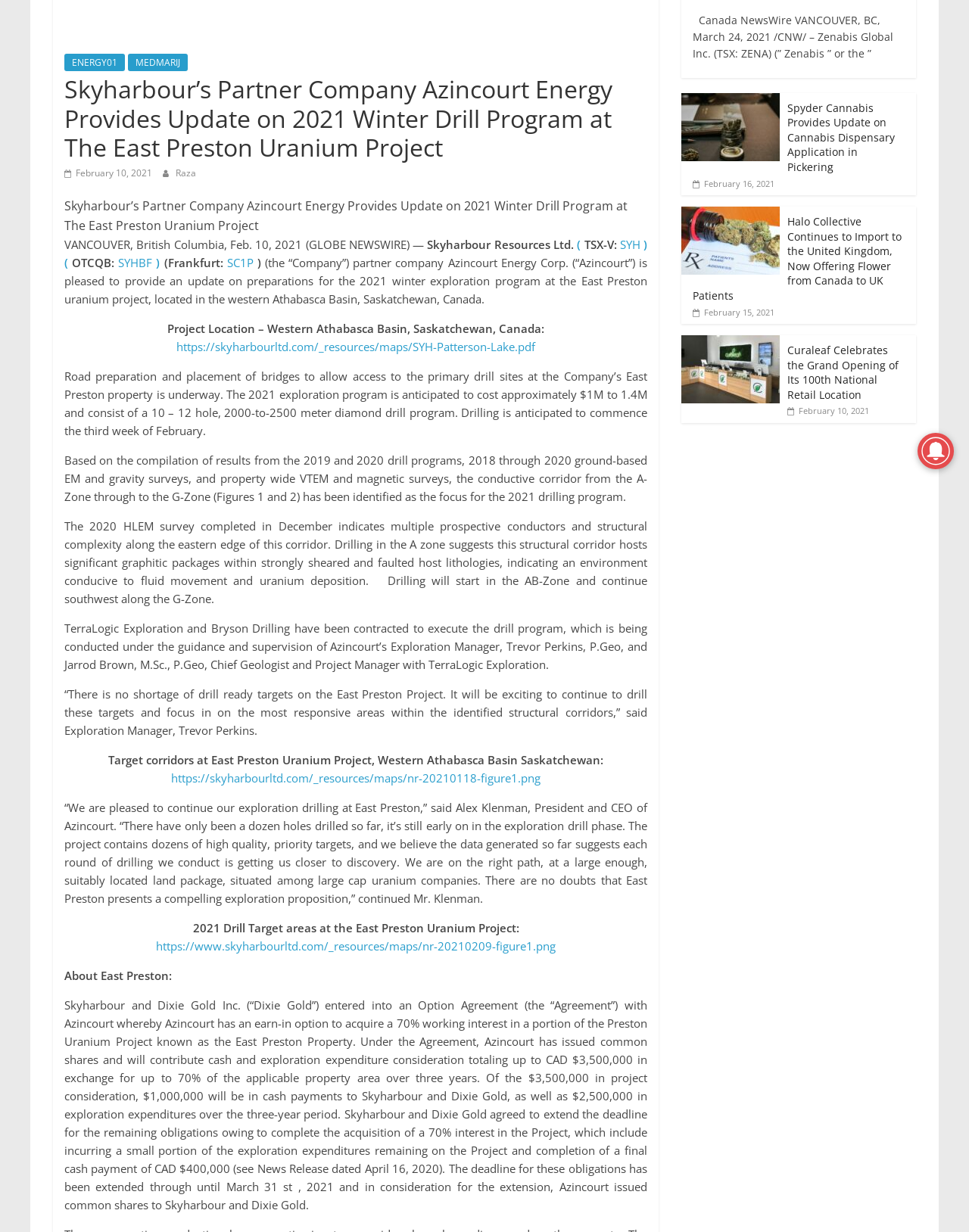Find the bounding box coordinates corresponding to the UI element with the description: "SYHBF )". The coordinates should be formatted as [left, top, right, bottom], with values as floats between 0 and 1.

[0.122, 0.207, 0.169, 0.22]